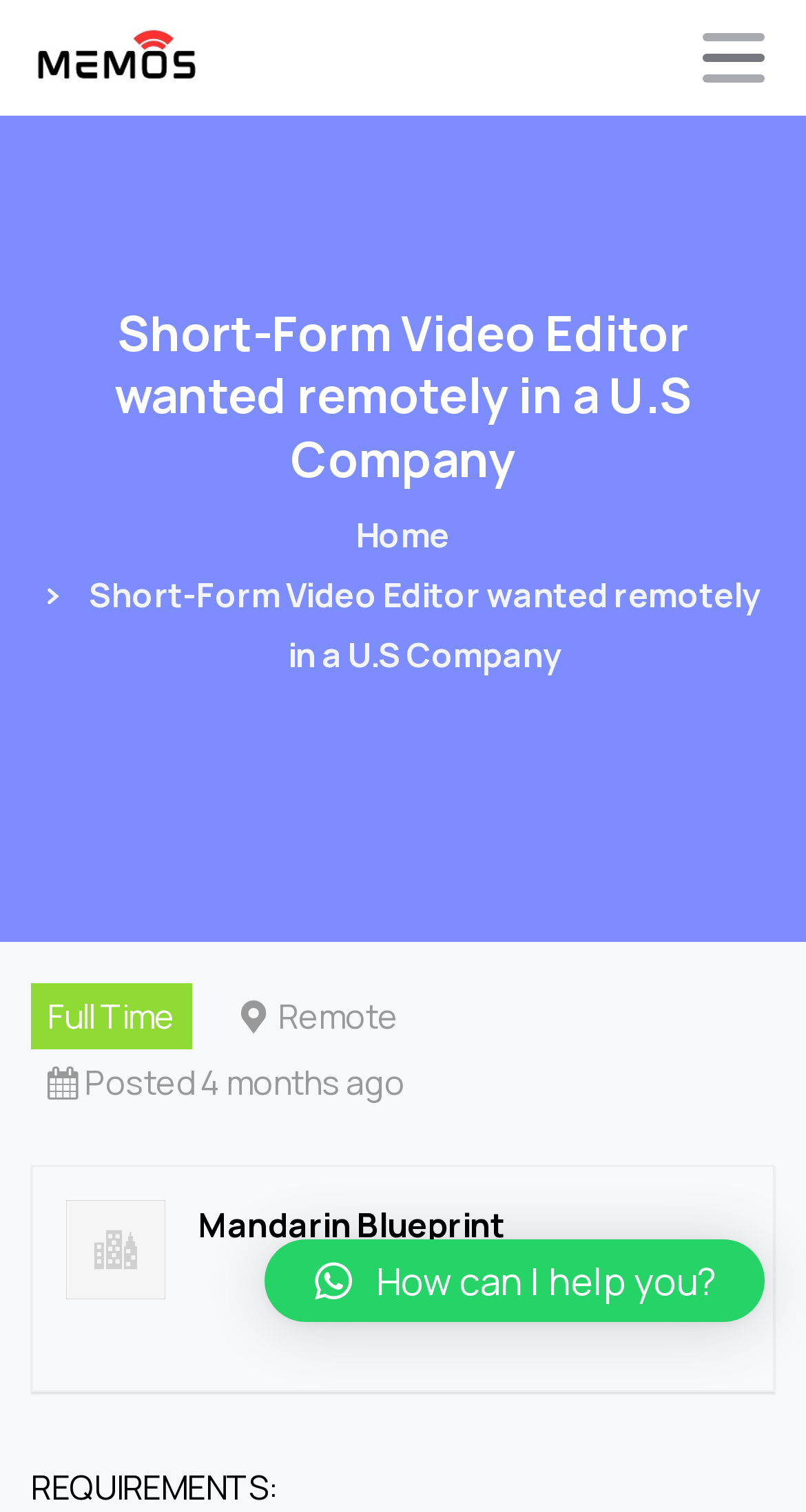Identify the coordinates of the bounding box for the element described below: "parent_node: Instruments for Sonic Expression". Return the coordinates as four float numbers between 0 and 1: [left, top, right, bottom].

None